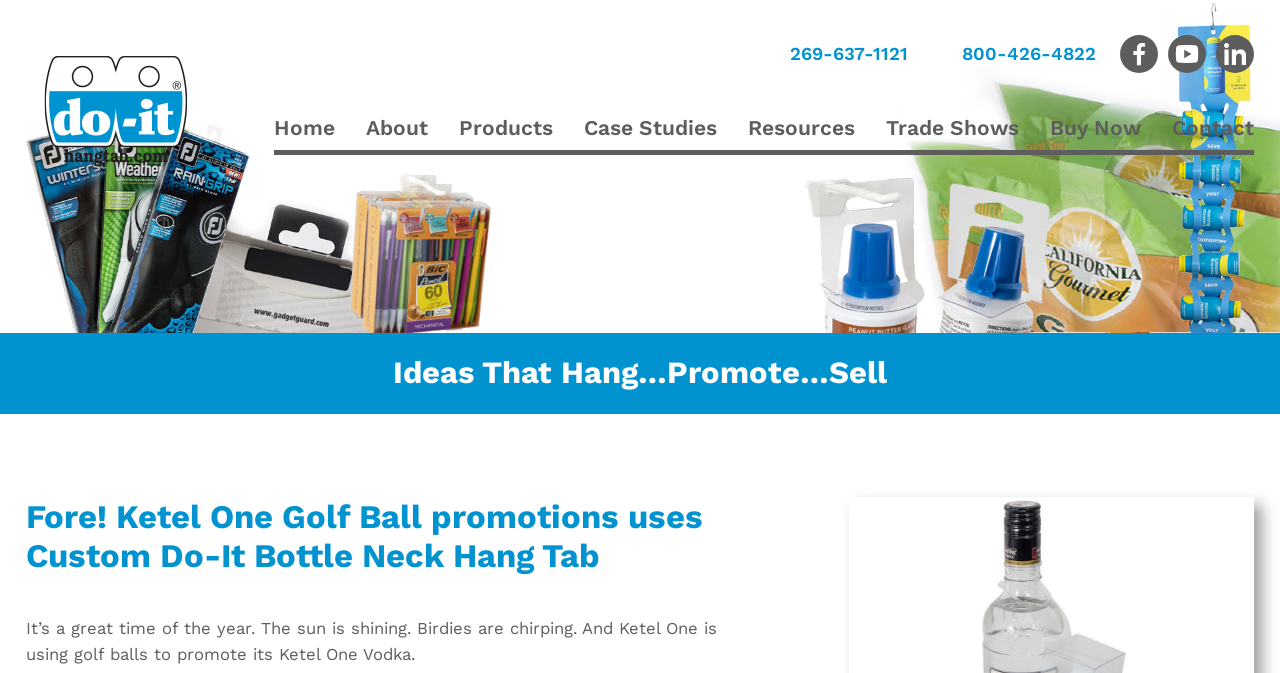Identify the bounding box coordinates of the clickable region required to complete the instruction: "Call 269-637-1121". The coordinates should be given as four float numbers within the range of 0 and 1, i.e., [left, top, right, bottom].

[0.618, 0.063, 0.71, 0.095]